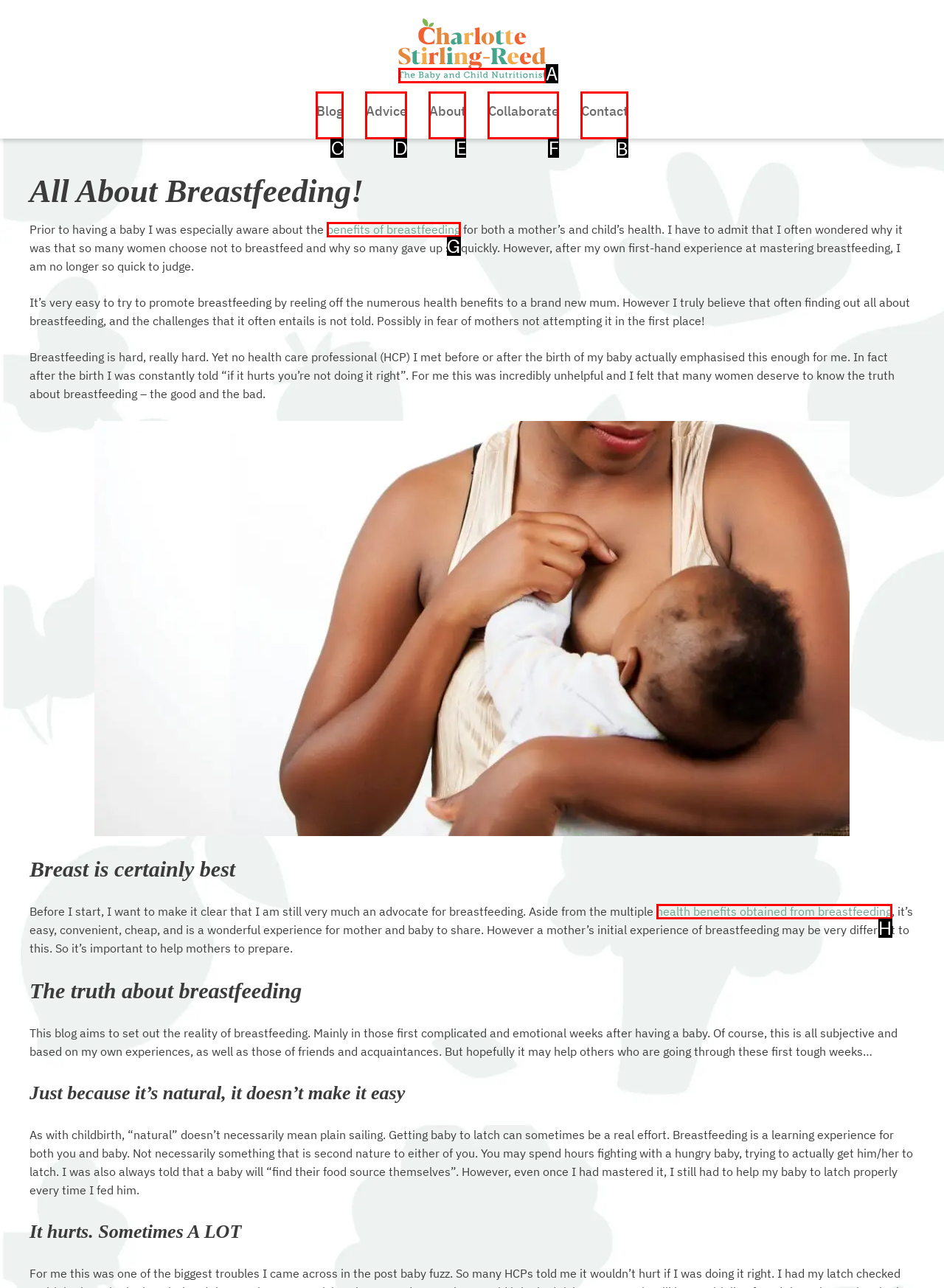Choose the UI element you need to click to carry out the task: Click Contact link.
Respond with the corresponding option's letter.

B